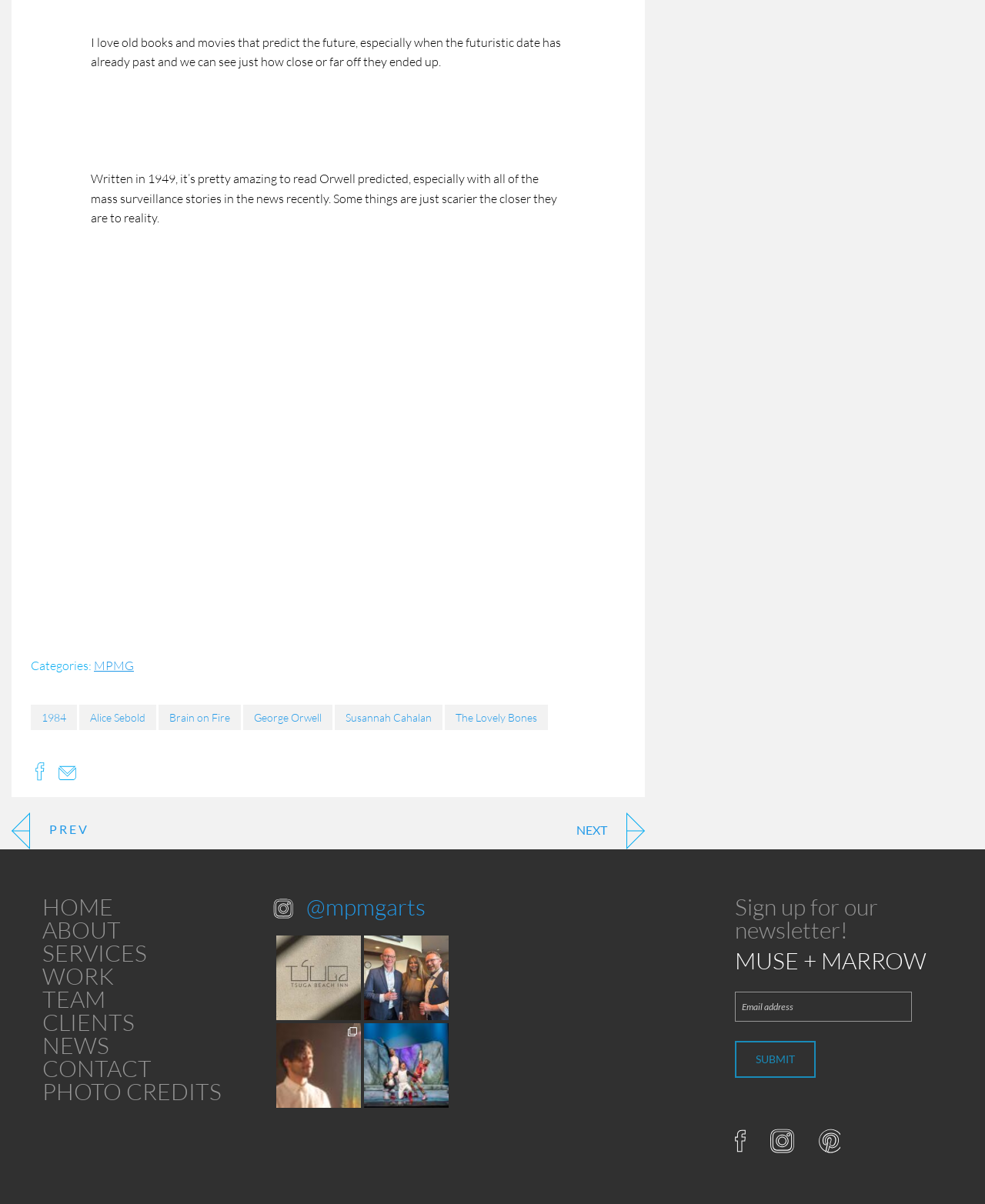Respond with a single word or short phrase to the following question: 
What is the category of the book mentioned?

1984